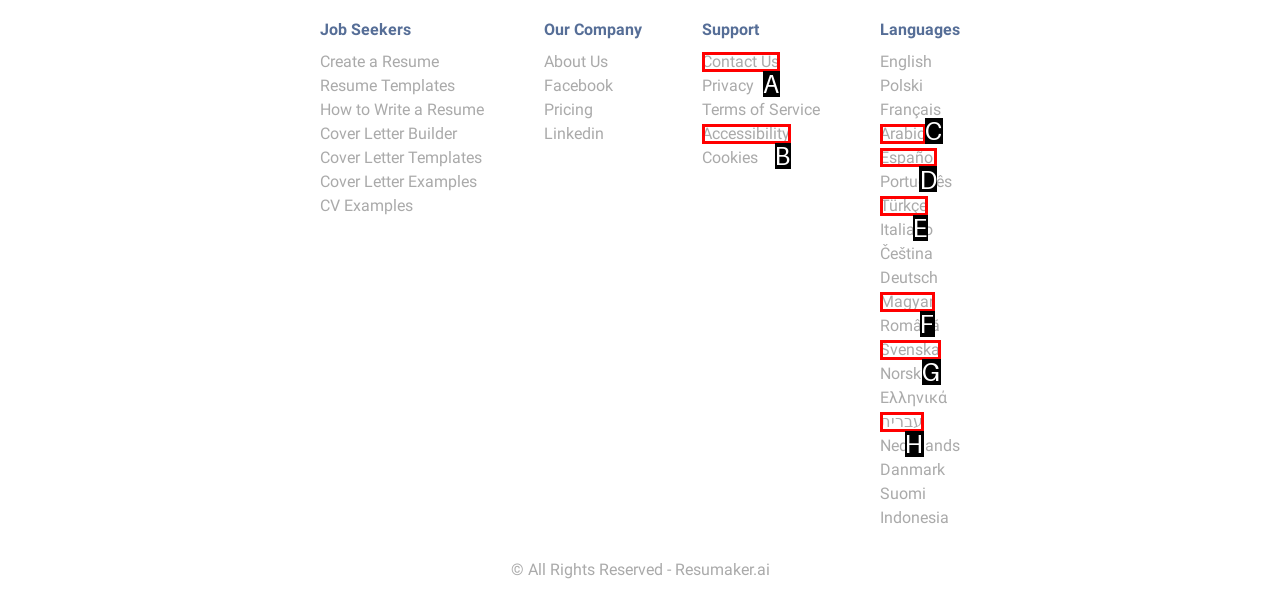What option should you select to complete this task: Switch to Español? Indicate your answer by providing the letter only.

D